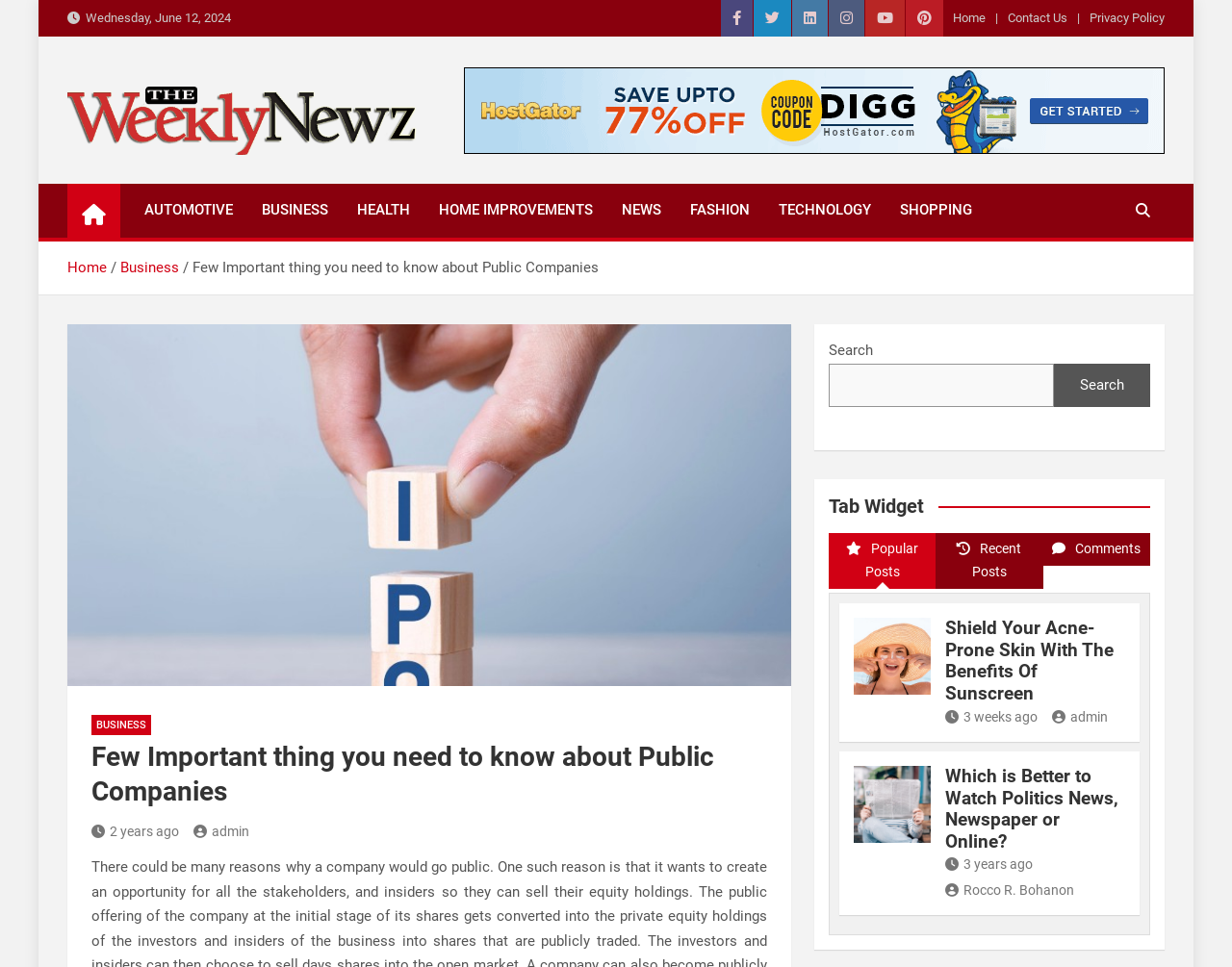Please give the bounding box coordinates of the area that should be clicked to fulfill the following instruction: "View the AUTOMOTIVE category". The coordinates should be in the format of four float numbers from 0 to 1, i.e., [left, top, right, bottom].

[0.105, 0.19, 0.201, 0.245]